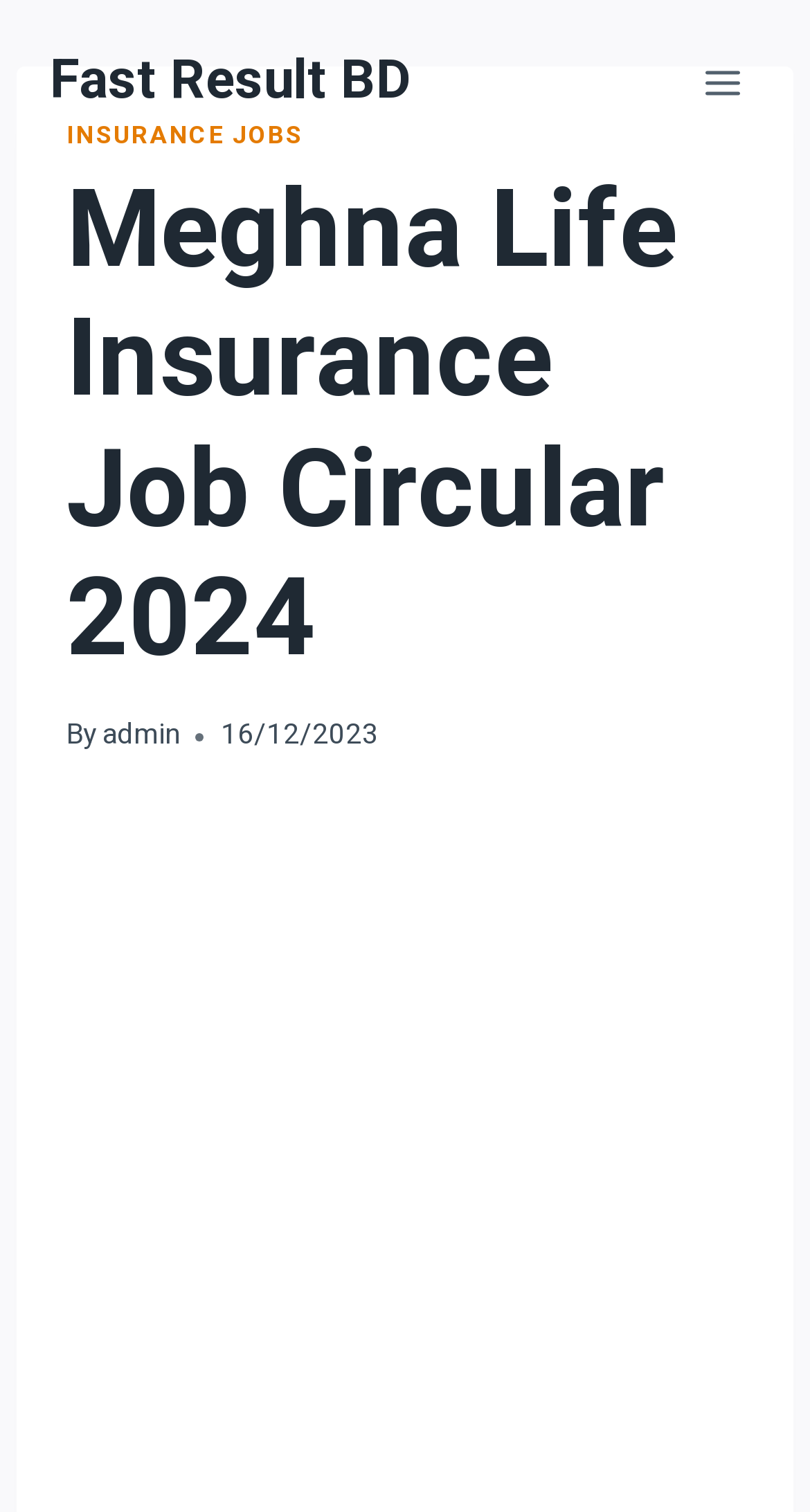Elaborate on the webpage's design and content in a detailed caption.

The webpage is about the Meghna Life Insurance Job Circular 2024, providing an opportunity to work in the insurance industry with various job positions. At the top left, there is a link to "Fast Result BD". Next to it, on the top right, is a button to "Open menu". 

When the menu is expanded, a header section appears, taking up most of the width of the page. Within this section, there is a link to "INSURANCE JOBS" on the left, followed by a heading that reads "Meghna Life Insurance Job Circular 2024". Below the heading, there is a text "By" and a link to "admin" next to it. On the right side of the header section, there is a time stamp "16/12/2023". 

Below the header section, there is an iframe that takes up the full width of the page, containing an advertisement.